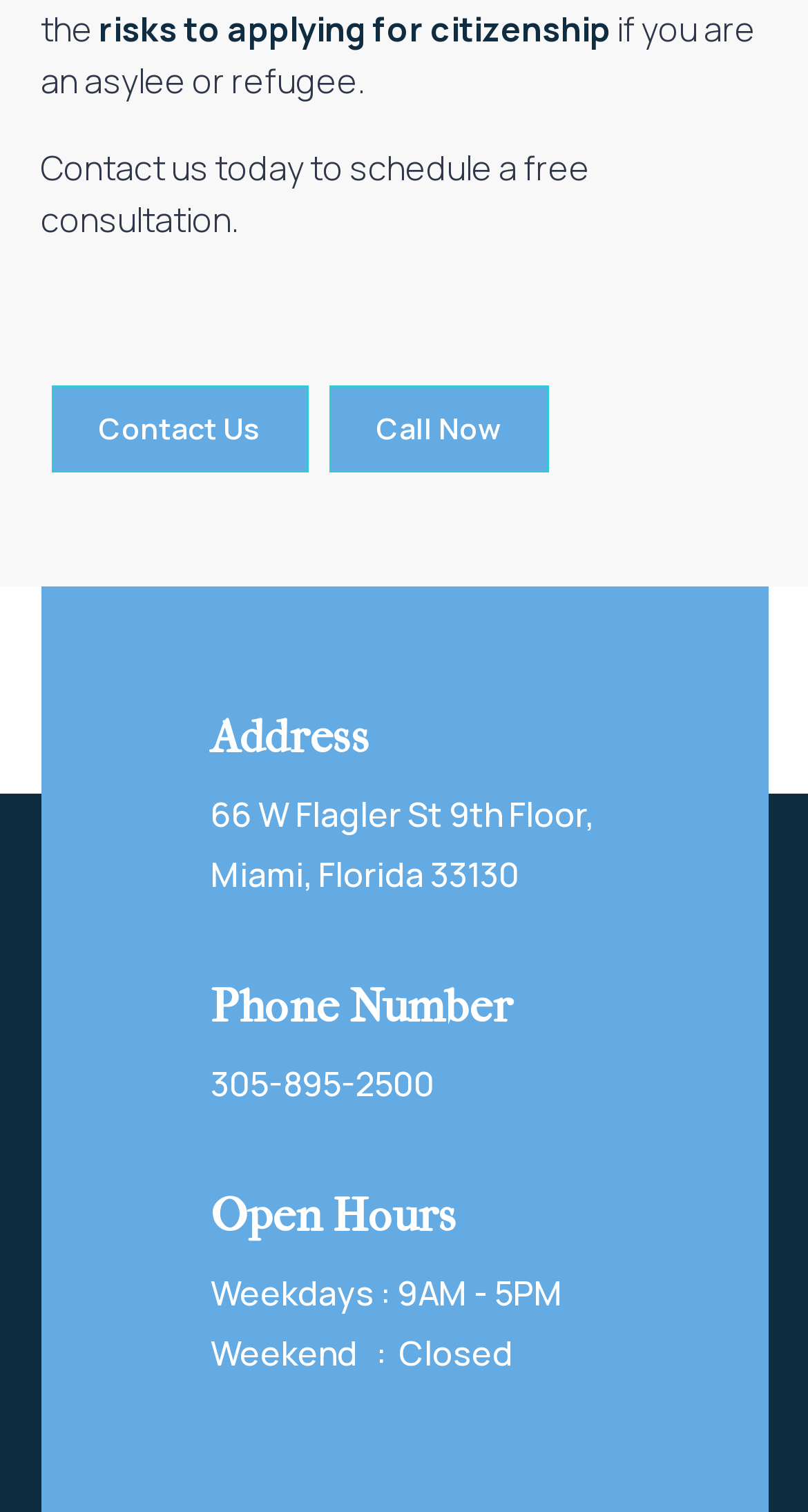What are the open hours of the office?
Provide a concise answer using a single word or phrase based on the image.

Weekdays: 9AM - 5PM, Weekend: Closed